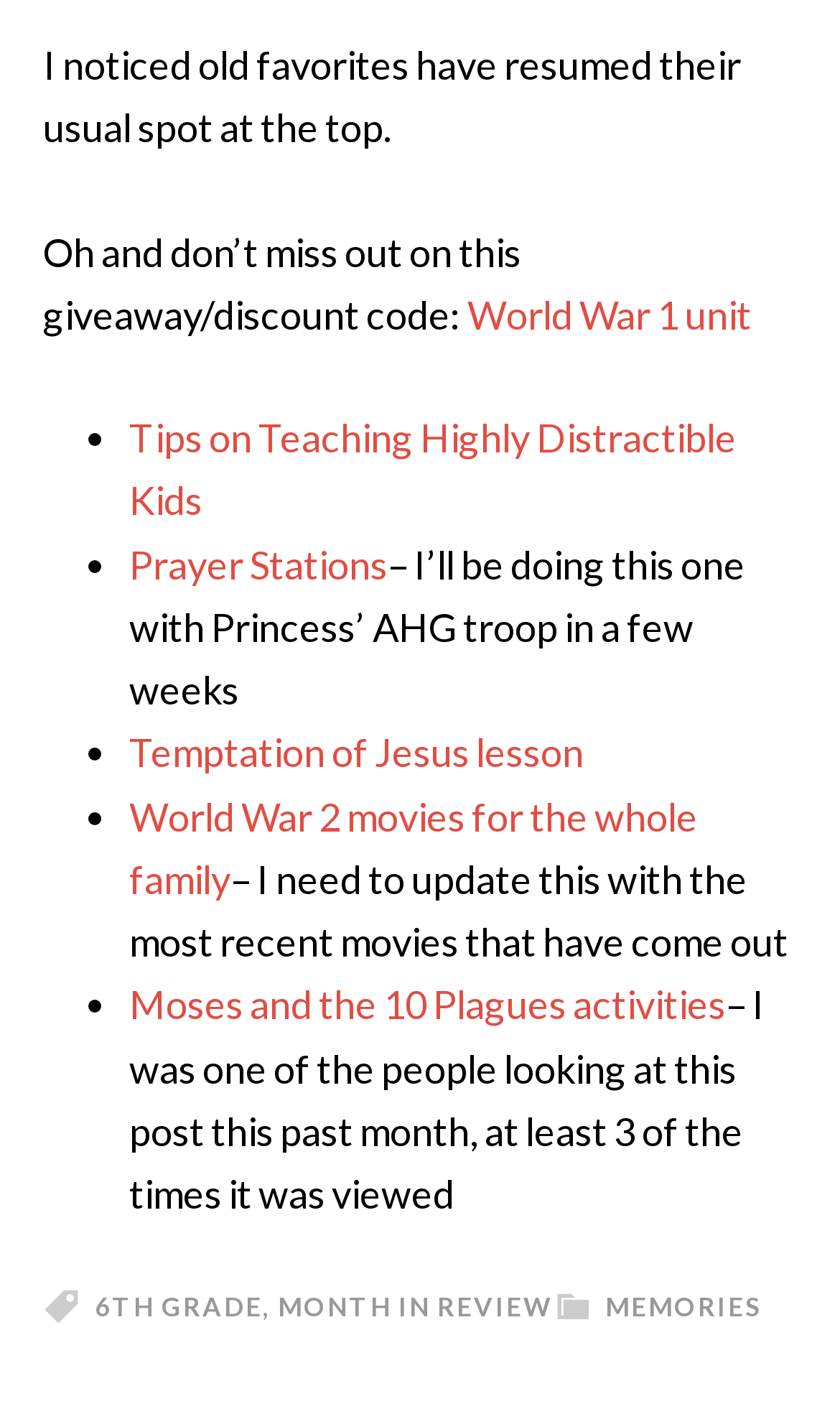Please determine the bounding box coordinates for the element that should be clicked to follow these instructions: "Visit the 'Tips on Teaching Highly Distractible Kids' page".

[0.154, 0.294, 0.877, 0.372]